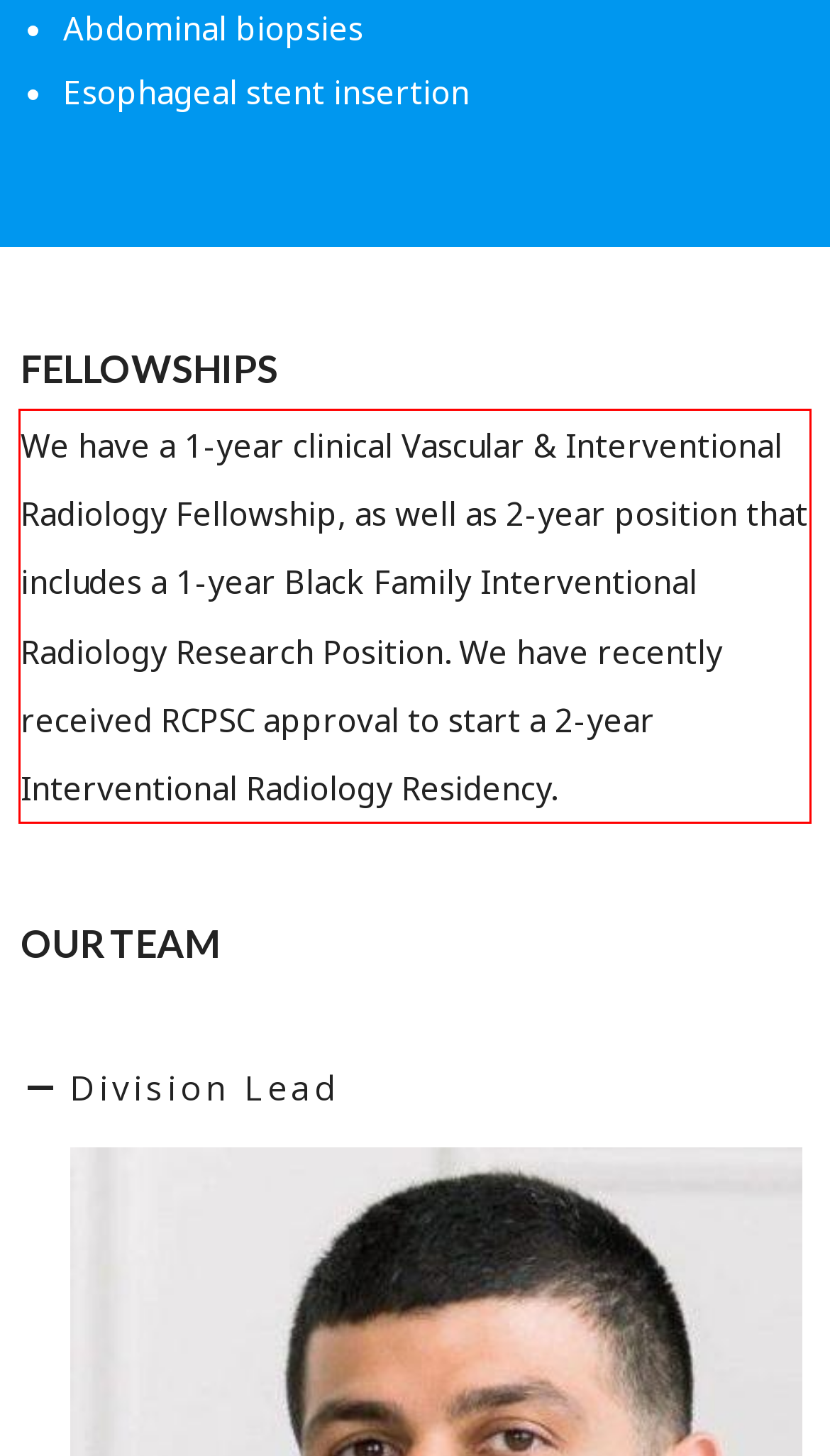Given a screenshot of a webpage with a red bounding box, extract the text content from the UI element inside the red bounding box.

We have a 1-year clinical Vascular & Interventional Radiology Fellowship, as well as 2-year position that includes a 1-year Black Family Interventional Radiology Research Position. We have recently received RCPSC approval to start a 2-year Interventional Radiology Residency.